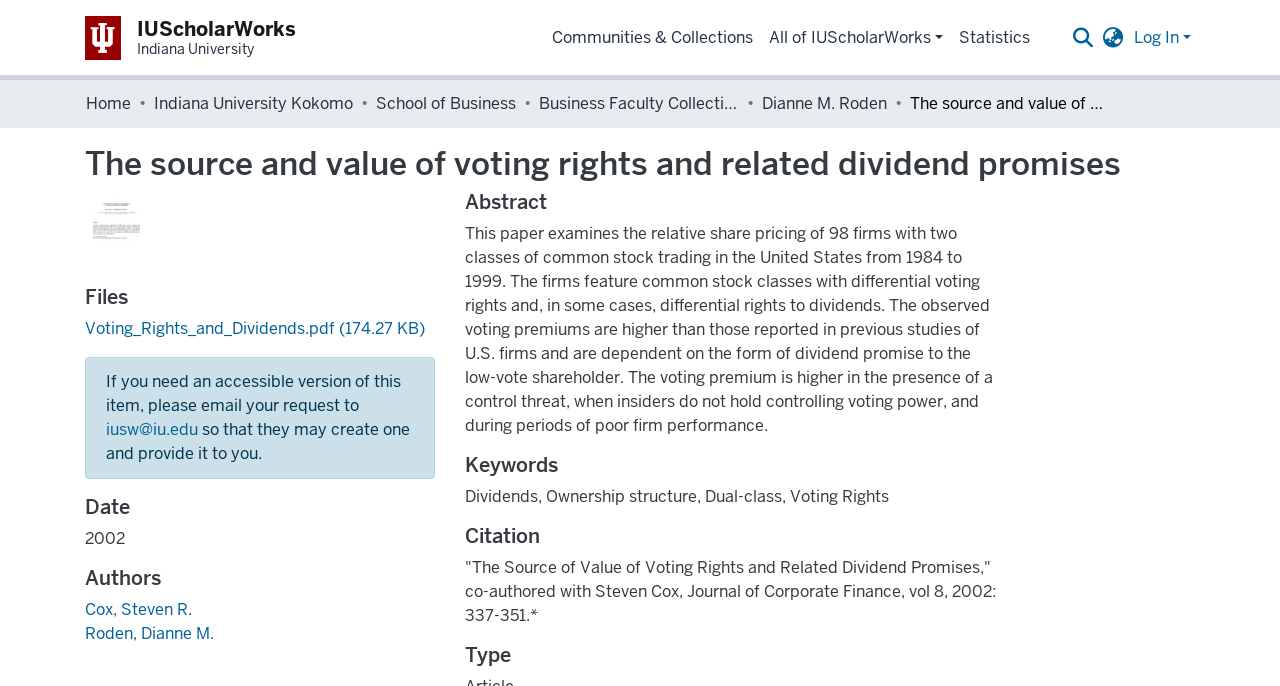Provide the bounding box coordinates of the HTML element described by the text: "Indiana University Kokomo". The coordinates should be in the format [left, top, right, bottom] with values between 0 and 1.

[0.12, 0.134, 0.276, 0.169]